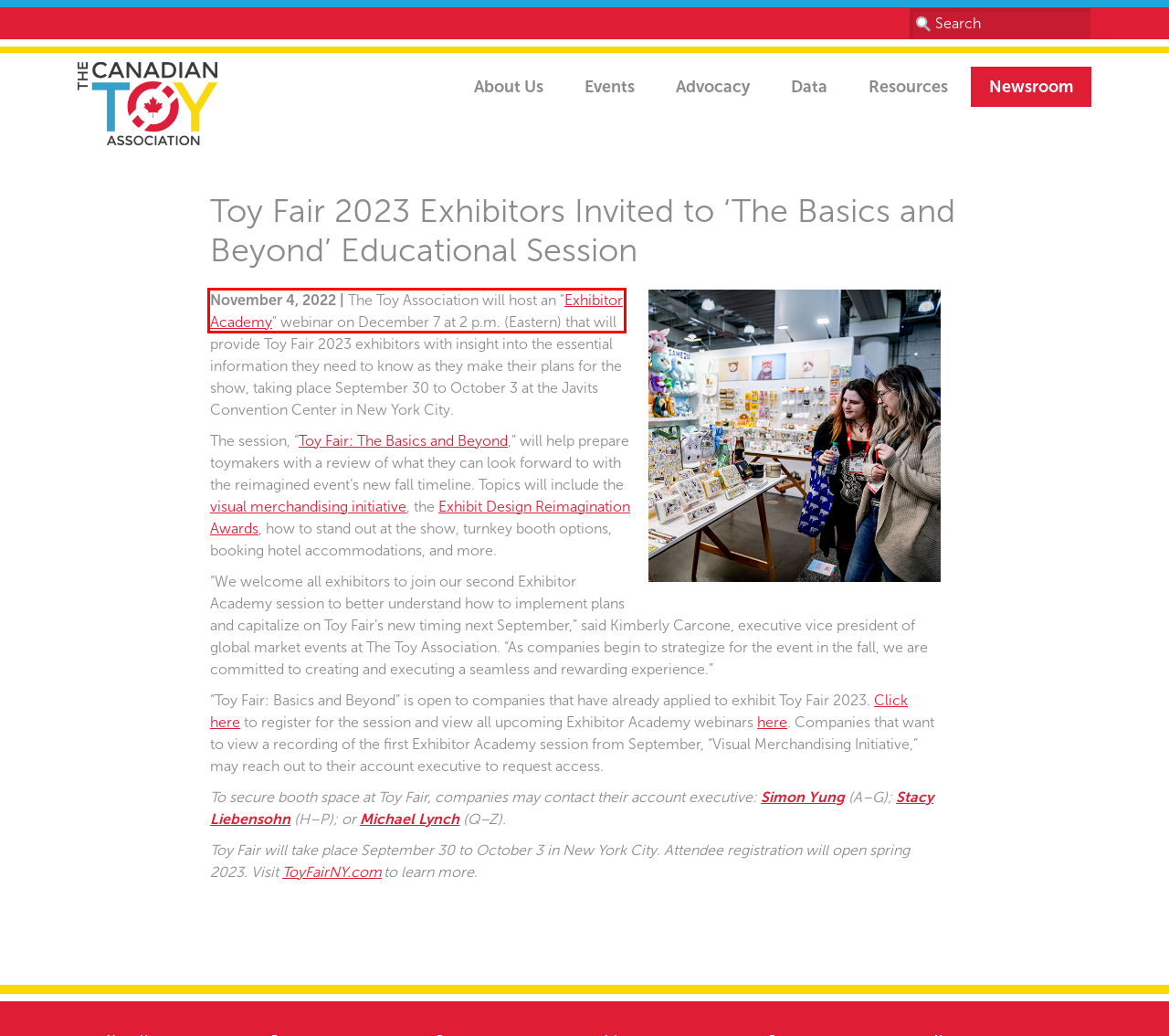Examine the screenshot of a webpage with a red bounding box around an element. Then, select the webpage description that best represents the new page after clicking the highlighted element. Here are the descriptions:
A. Newsroom
B. Exhibit Design Reimagination Awards
C. Canadian Toy Association
D. Events
E. Exhibitor Academy
F. Data
G. About Us
H. Toy Fair

E